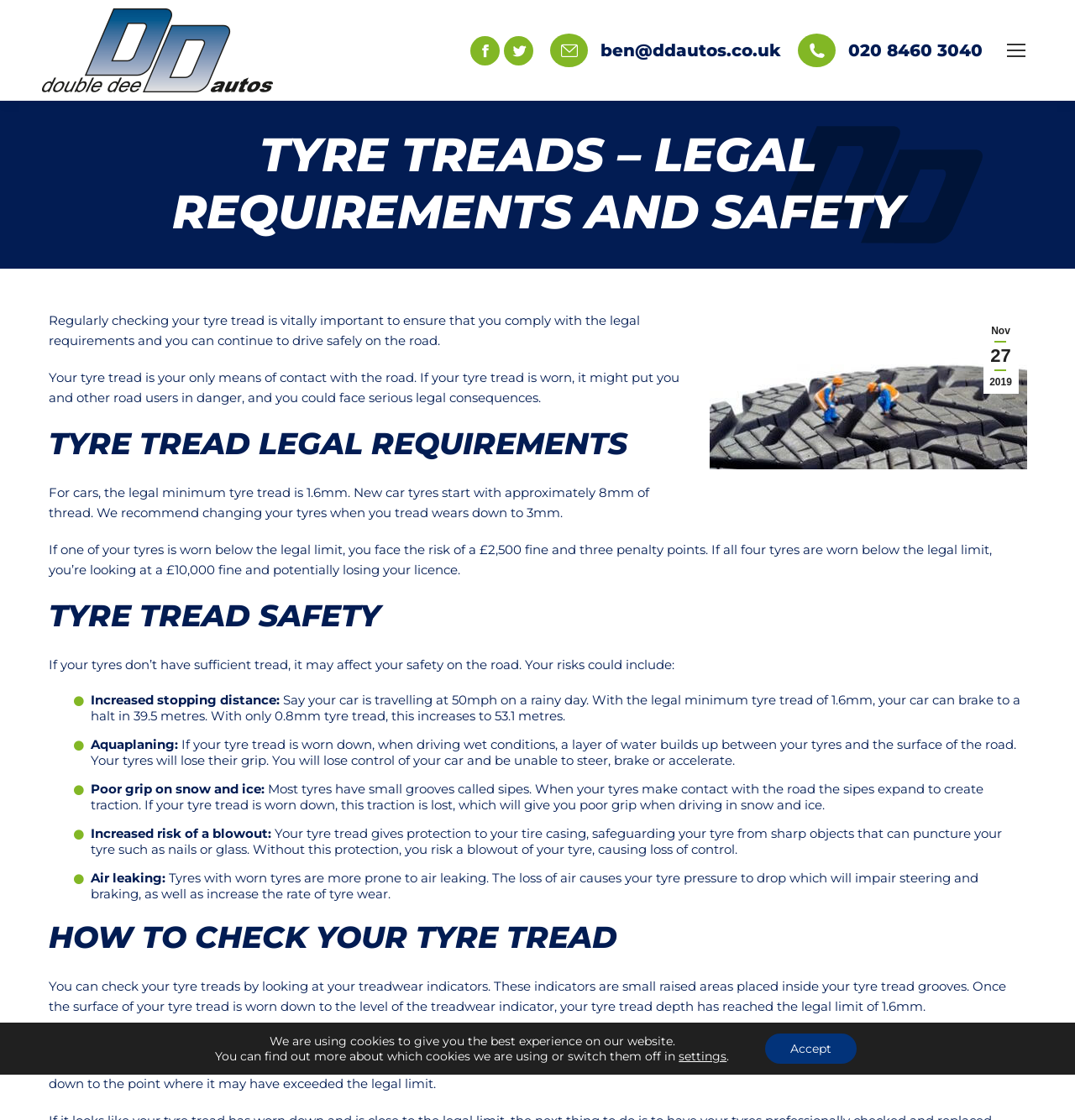Please locate the bounding box coordinates of the element that needs to be clicked to achieve the following instruction: "Click the Mobile menu icon". The coordinates should be four float numbers between 0 and 1, i.e., [left, top, right, bottom].

[0.93, 0.03, 0.961, 0.06]